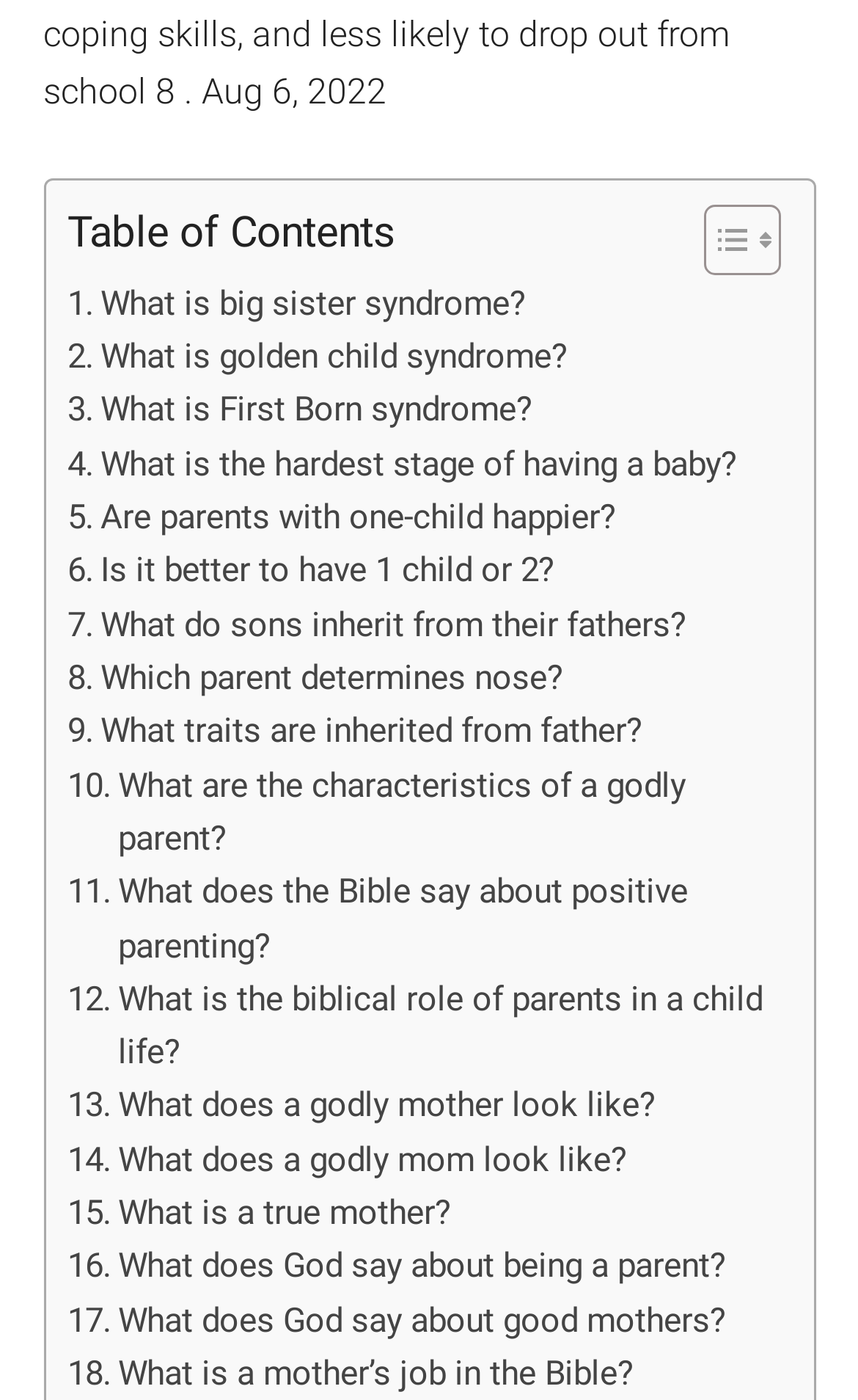Could you provide the bounding box coordinates for the portion of the screen to click to complete this instruction: "View archives"?

None